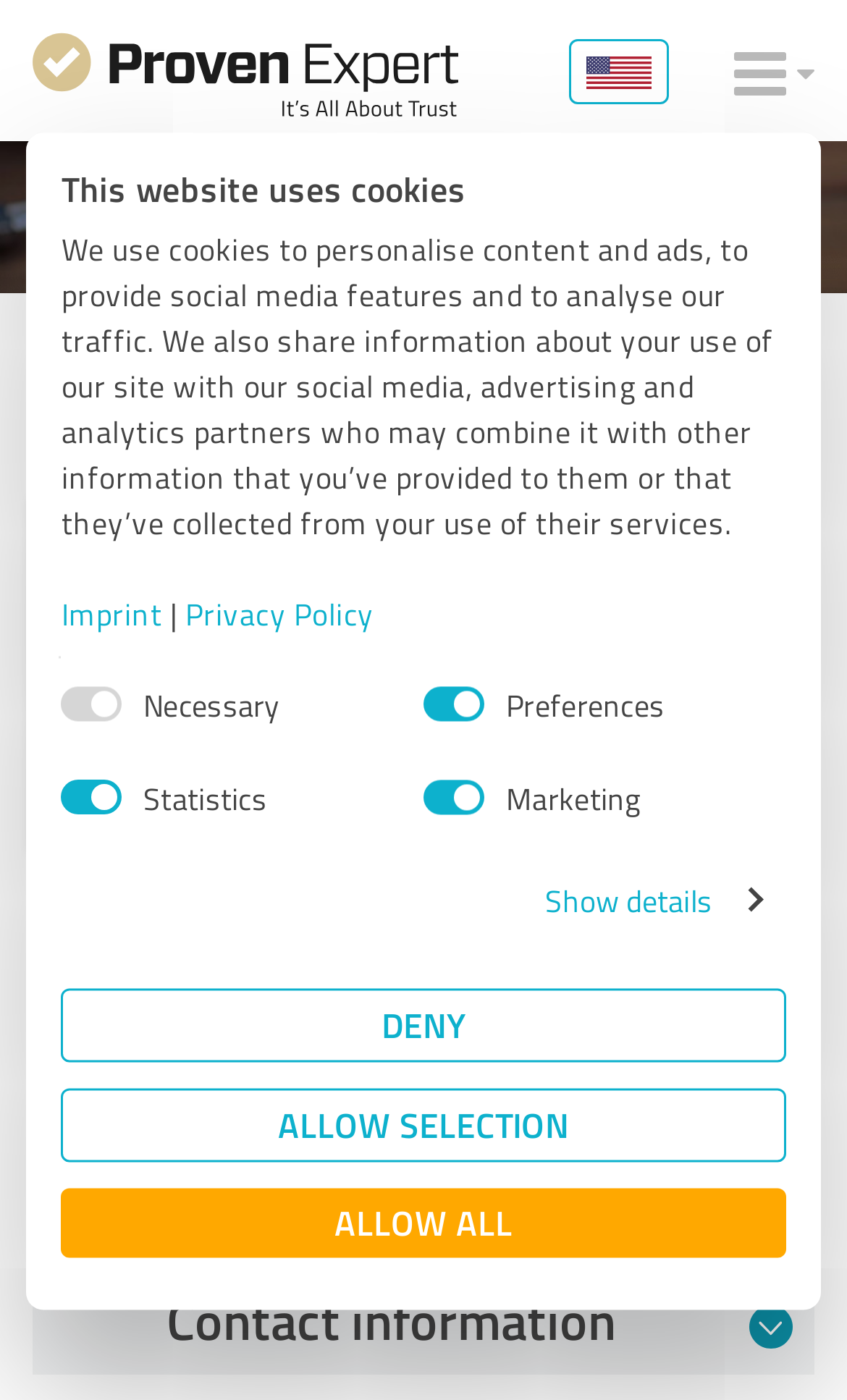Observe the image and answer the following question in detail: What is the contact information section for?

The 'Contact information' section is likely provided for users to get in touch with Westcan Auto Parts, possibly to ask questions, make inquiries, or request assistance.